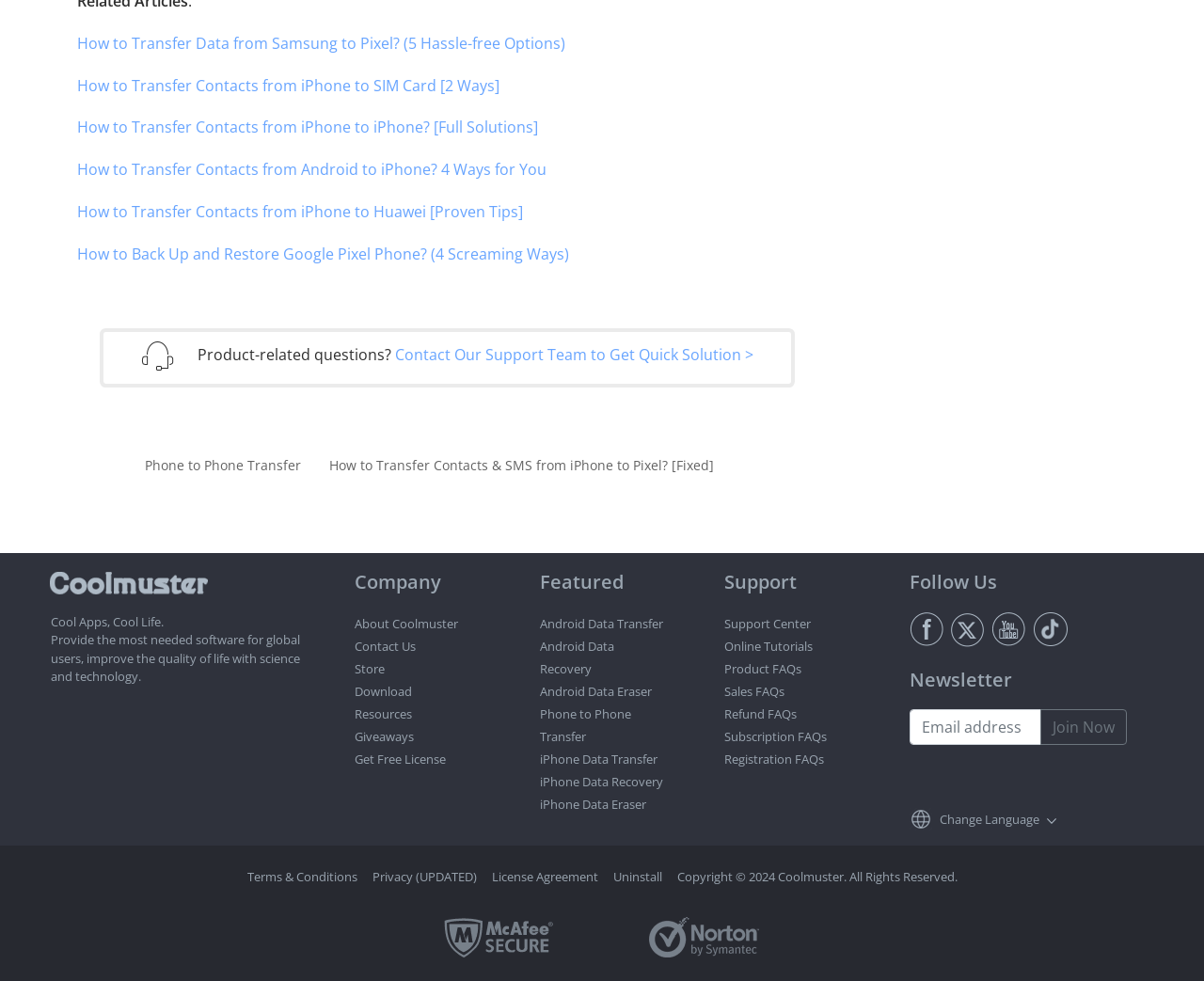Please provide a comprehensive answer to the question below using the information from the image: How many social media links are there?

At the bottom of the webpage, there are 4 social media links: Facebook, Twitter, Instagram, and YouTube.